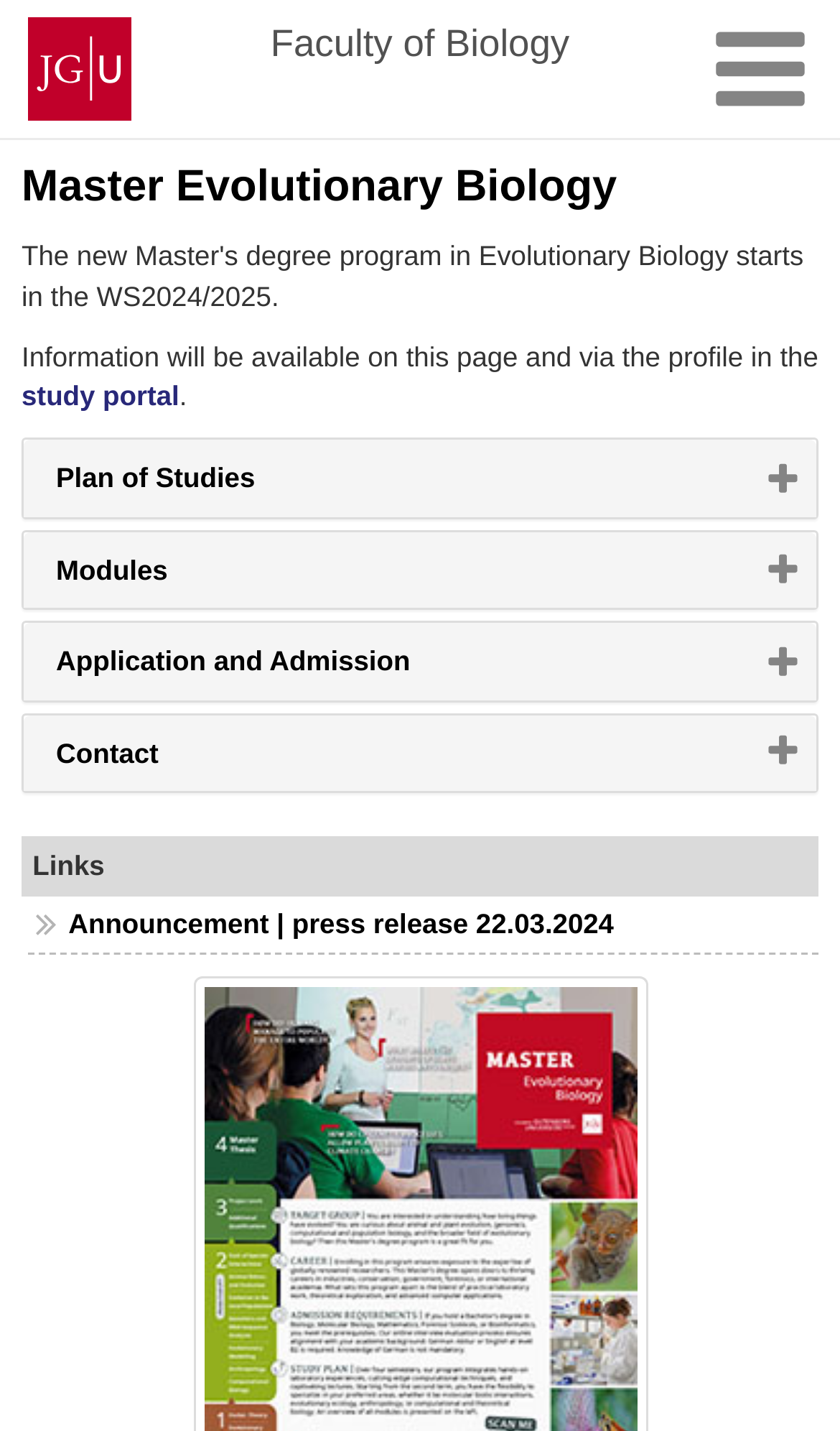Provide a single word or phrase answer to the question: 
What is the text above the tablist?

Information will be available on this page and via the study portal.